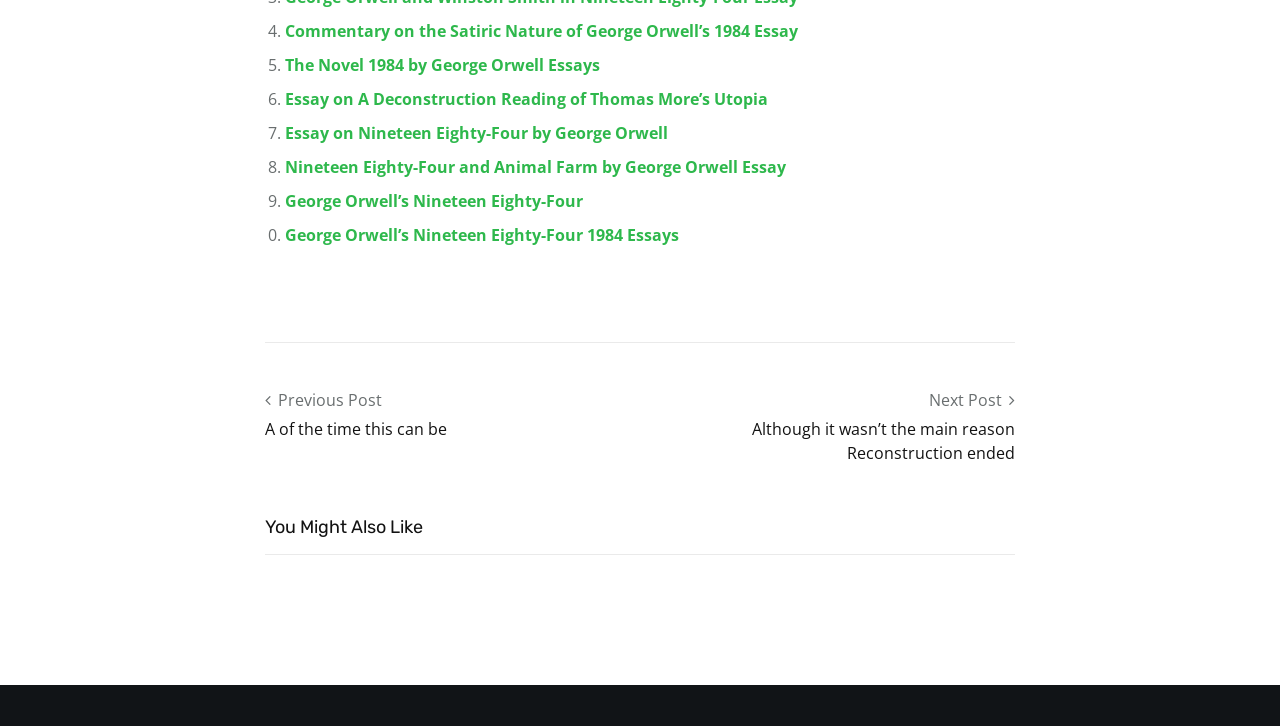Answer this question in one word or a short phrase: How many sections are there below the essay titles?

2